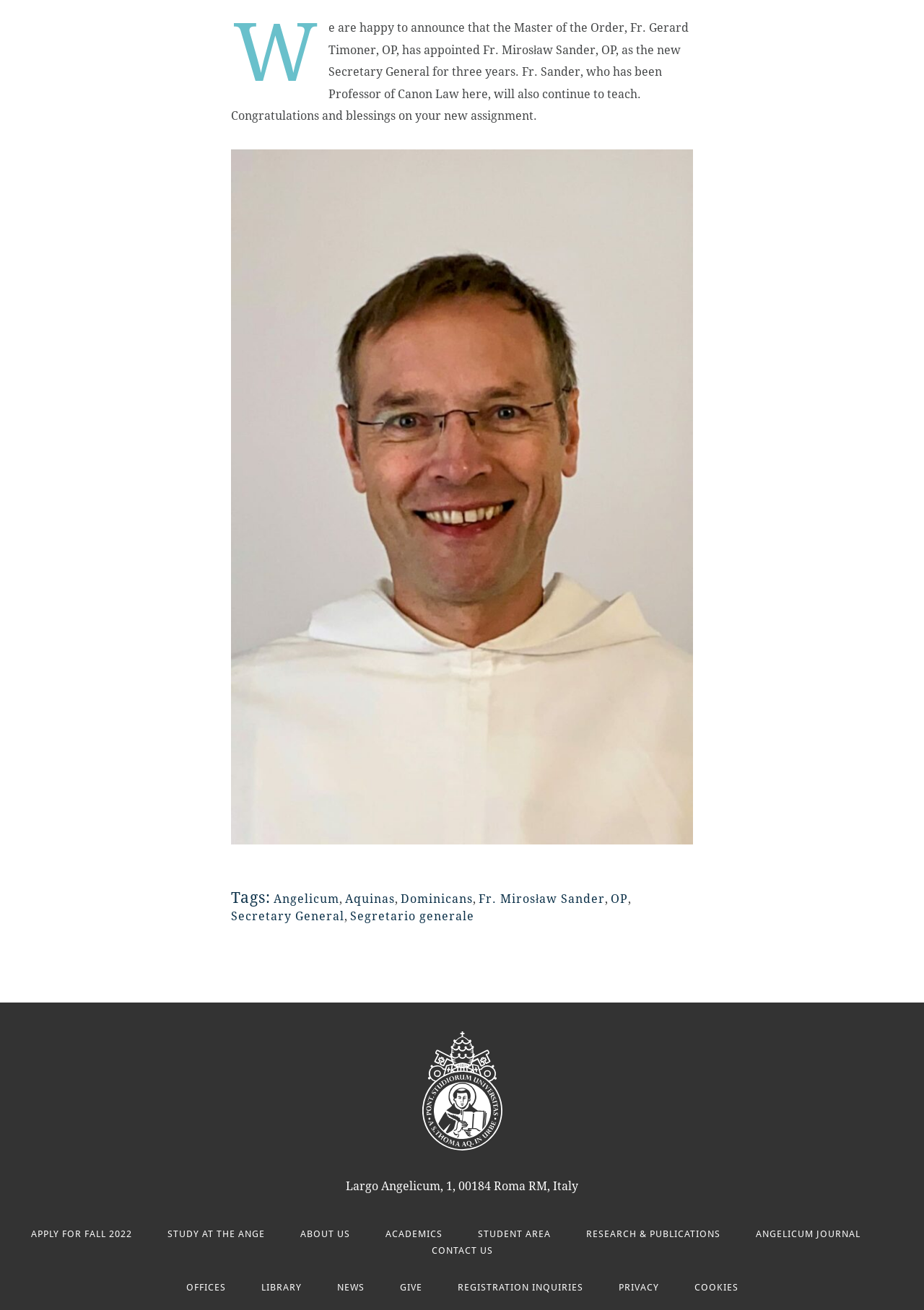Locate the bounding box of the UI element based on this description: "Library". Provide four float numbers between 0 and 1 as [left, top, right, bottom].

[0.282, 0.978, 0.326, 0.989]